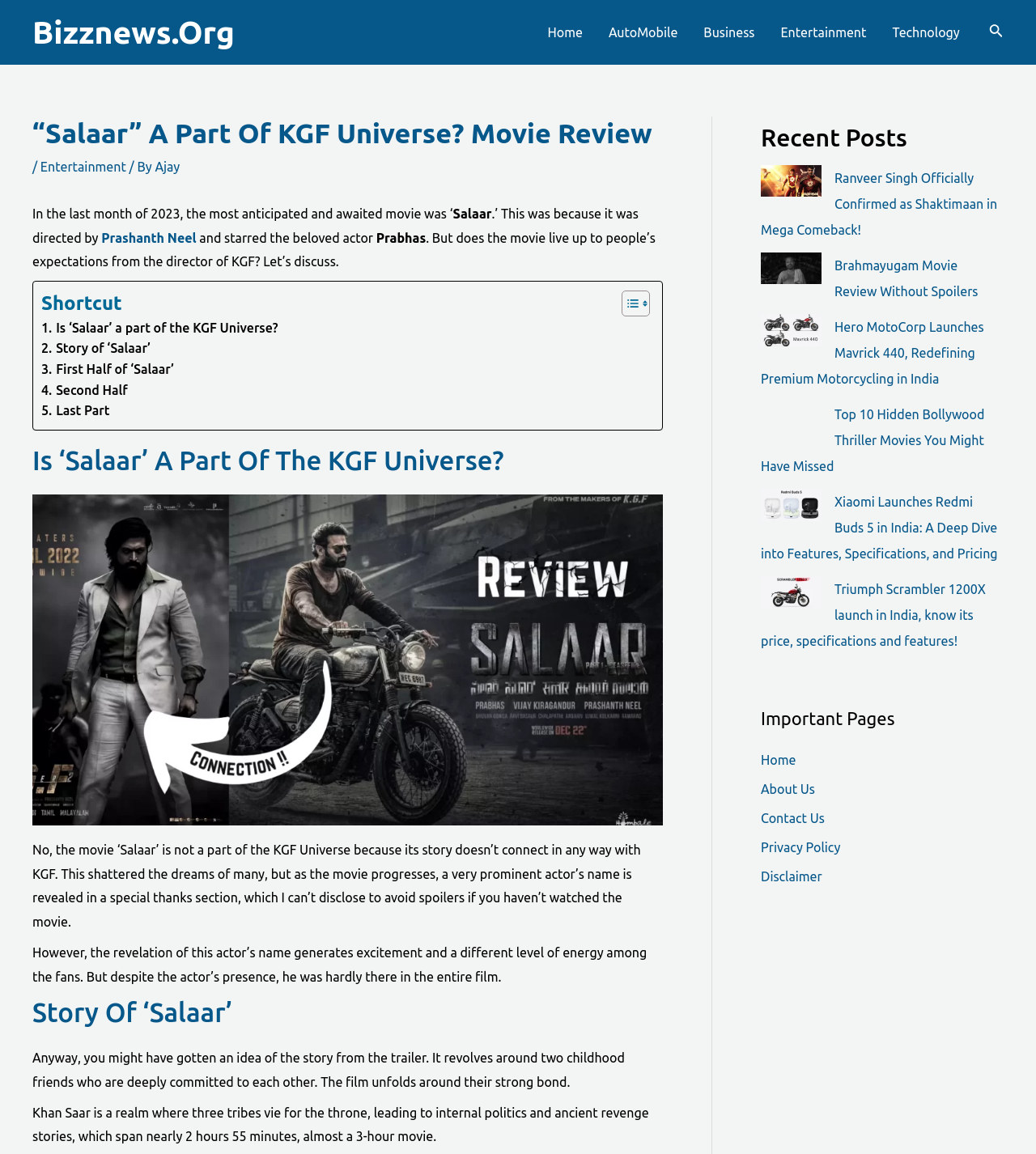What is the name of the actor who starred in the movie Salaar?
Based on the screenshot, provide your answer in one word or phrase.

Prabhas